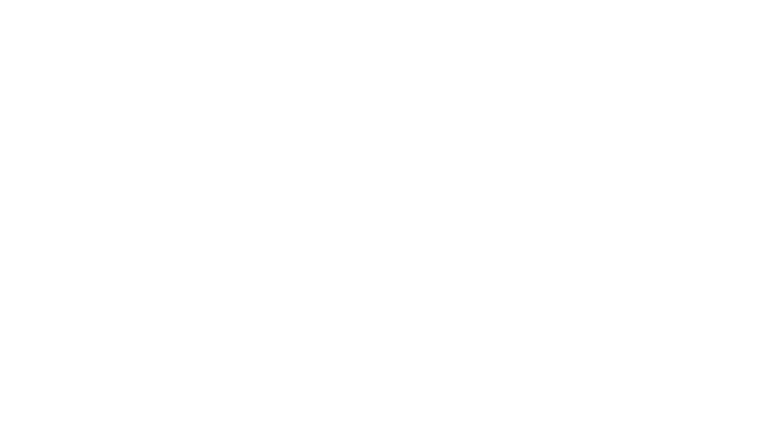Please answer the following question using a single word or phrase: 
What is the emblematic design of?

A camera